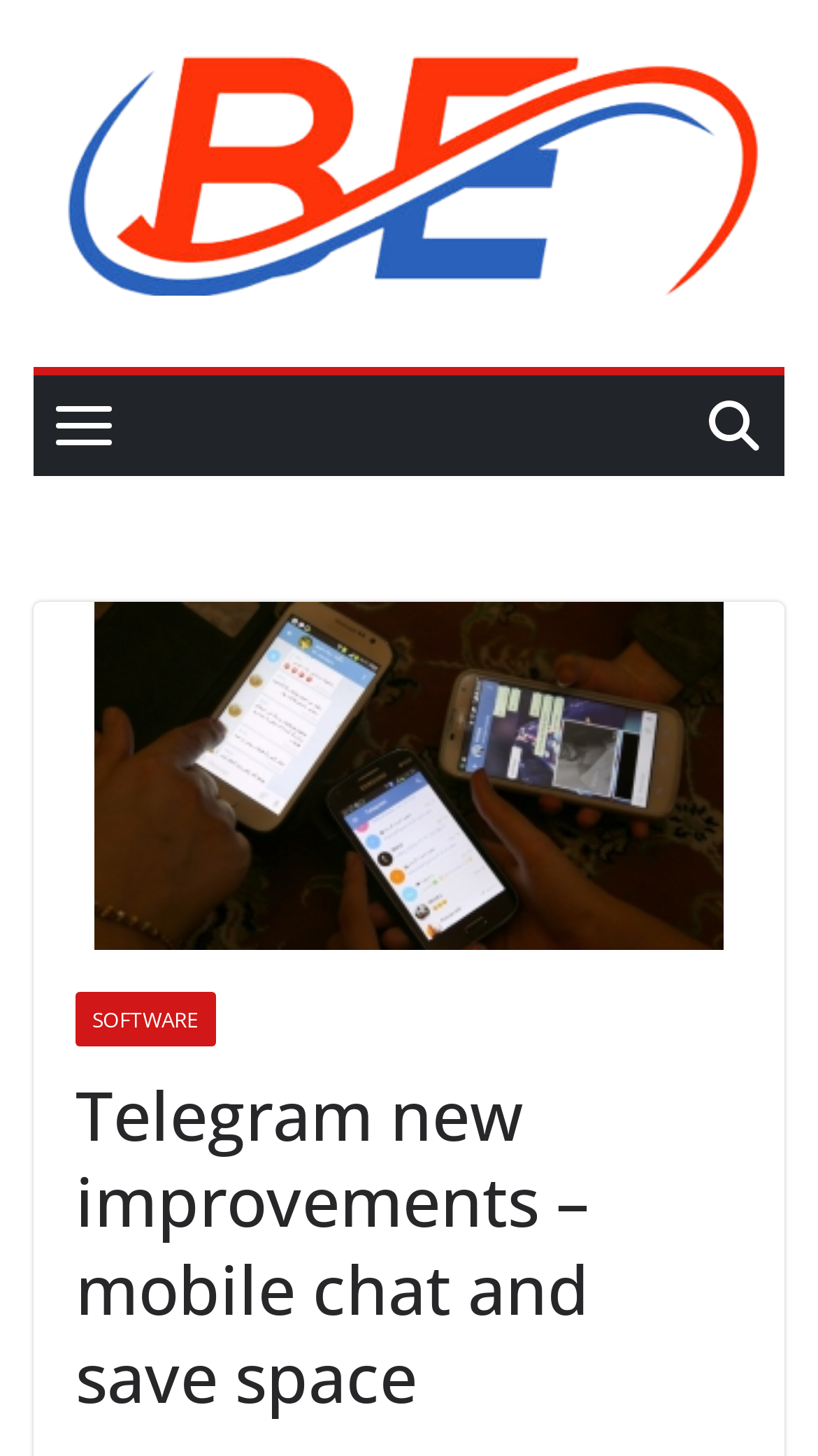Using the provided element description, identify the bounding box coordinates as (top-left x, top-left y, bottom-right x, bottom-right y). Ensure all values are between 0 and 1. Description: Software

[0.092, 0.681, 0.269, 0.718]